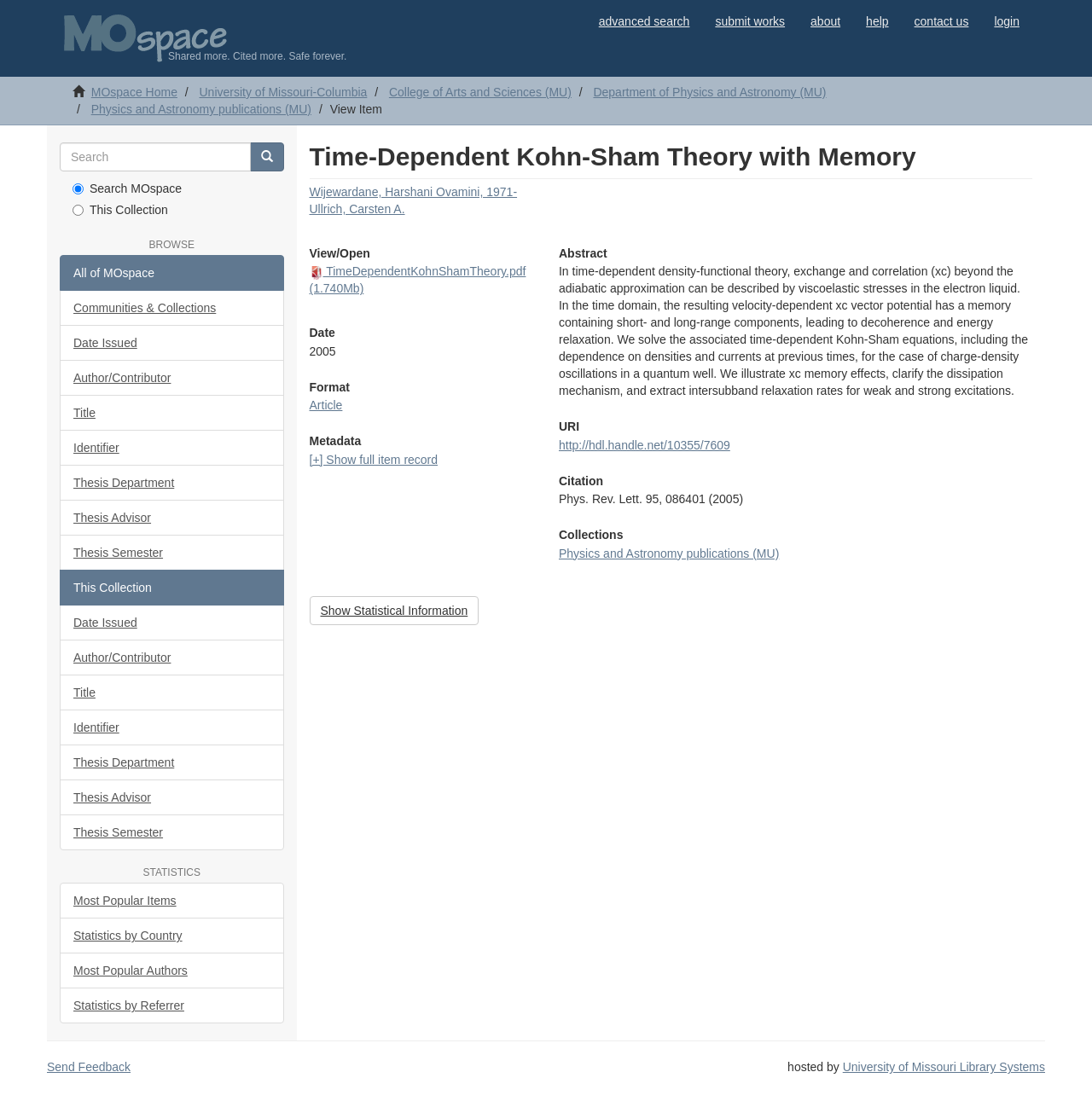Please determine the bounding box coordinates of the element's region to click in order to carry out the following instruction: "Read the news about Rohingya returning to Burma". The coordinates should be four float numbers between 0 and 1, i.e., [left, top, right, bottom].

None